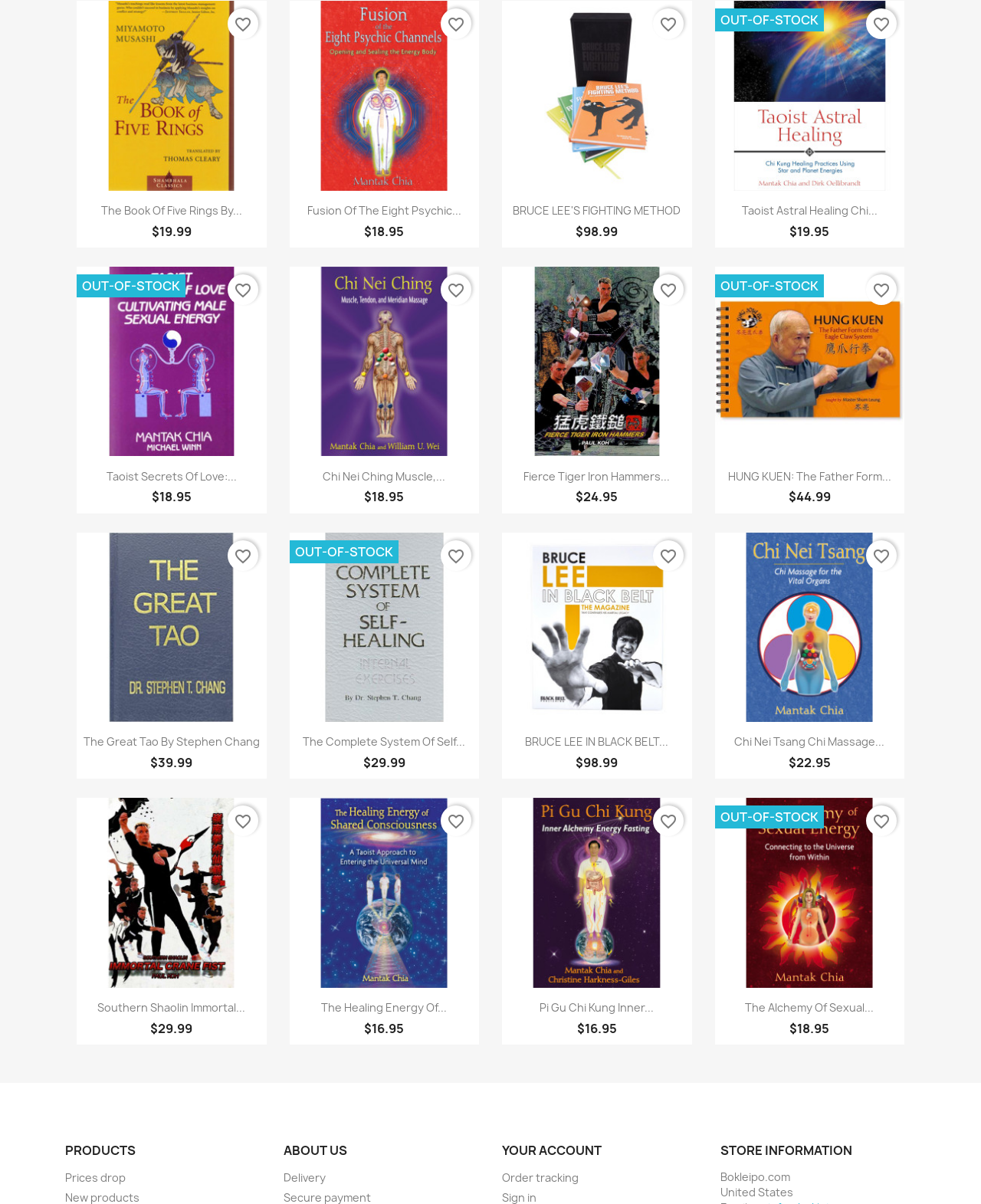Identify the bounding box of the UI component described as: "tasting menu".

None